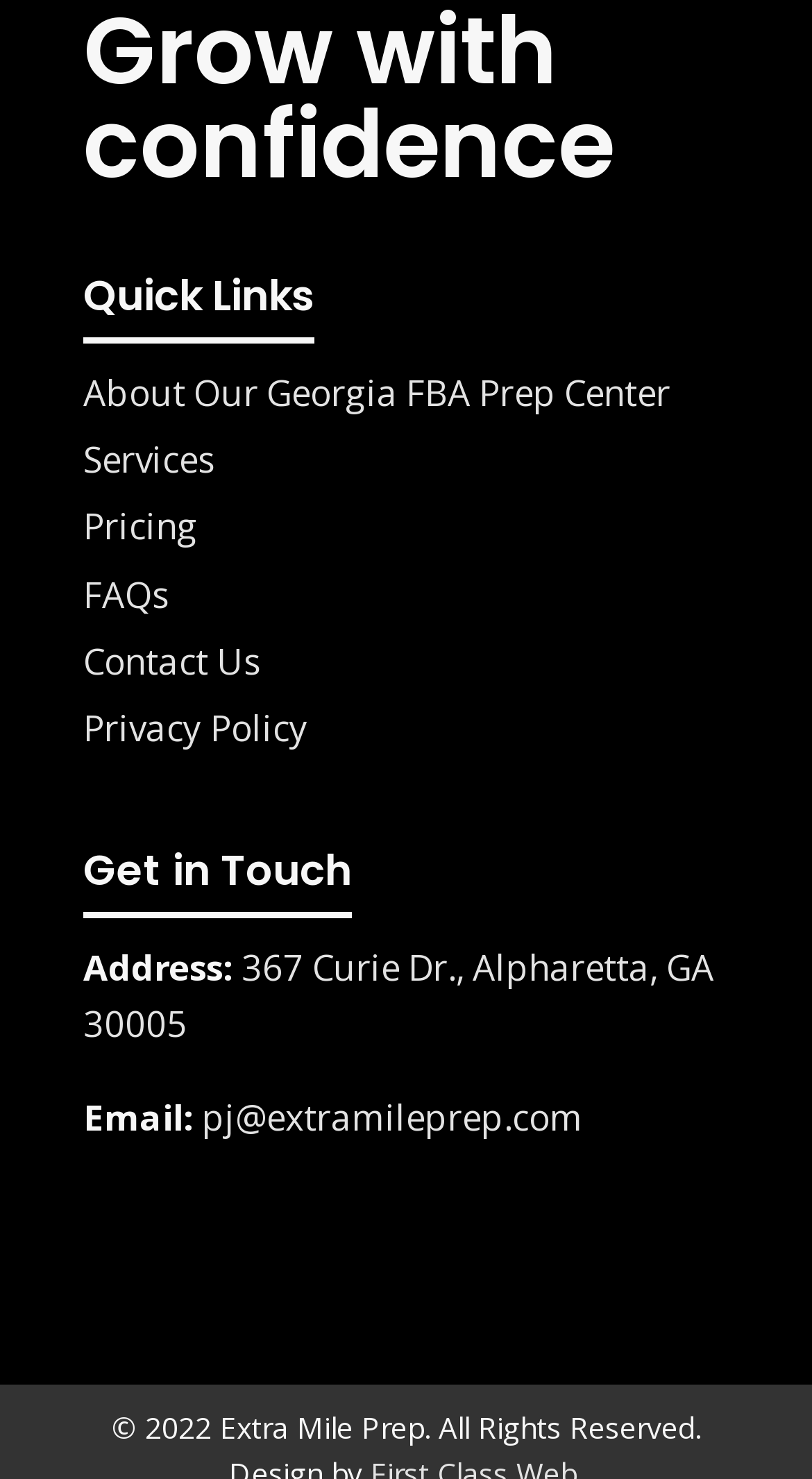Answer the question below in one word or phrase:
What is the email address to contact?

pj@extramileprep.com